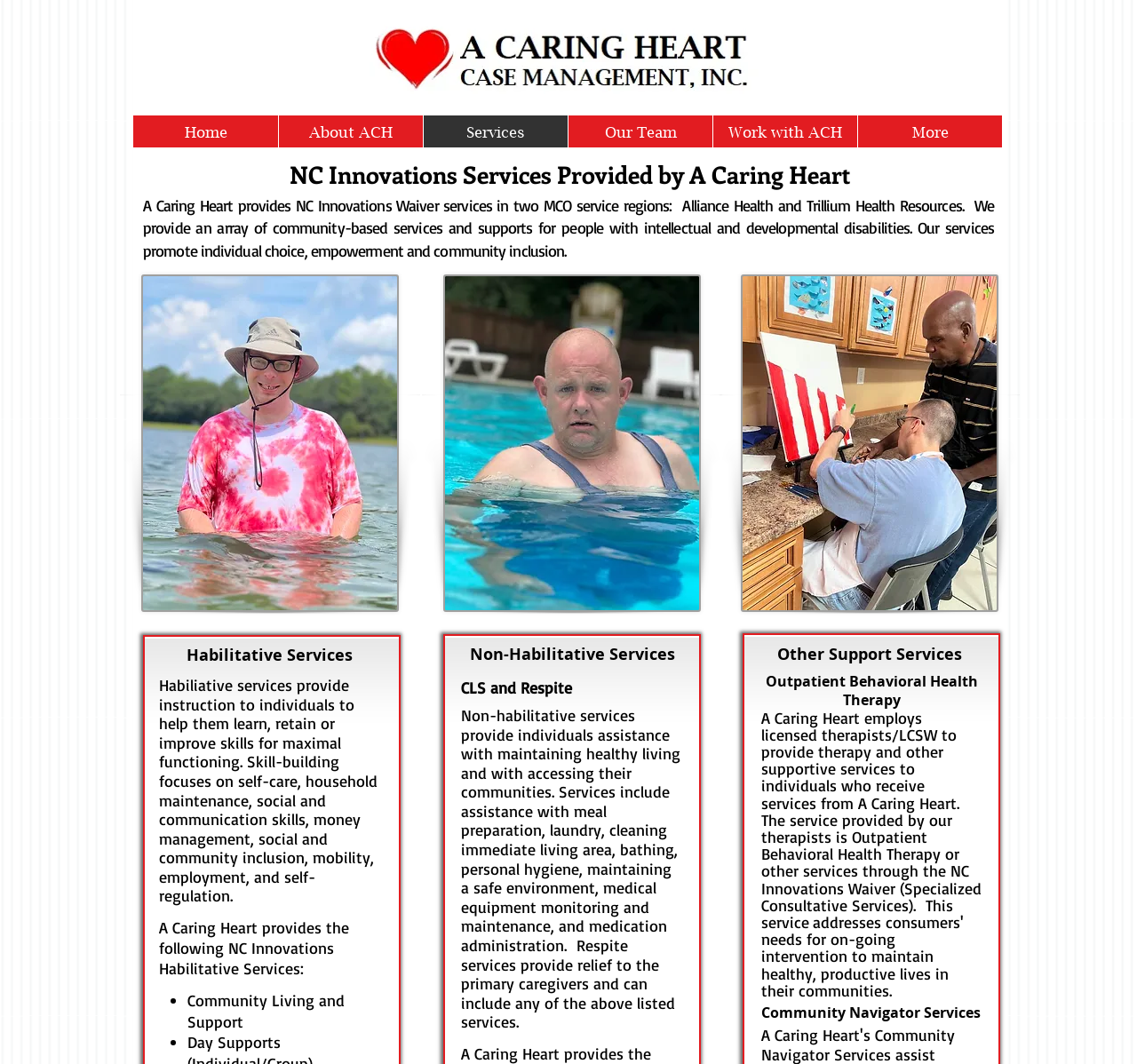Give a one-word or one-phrase response to the question: 
How many types of Habilitative Services are listed?

One